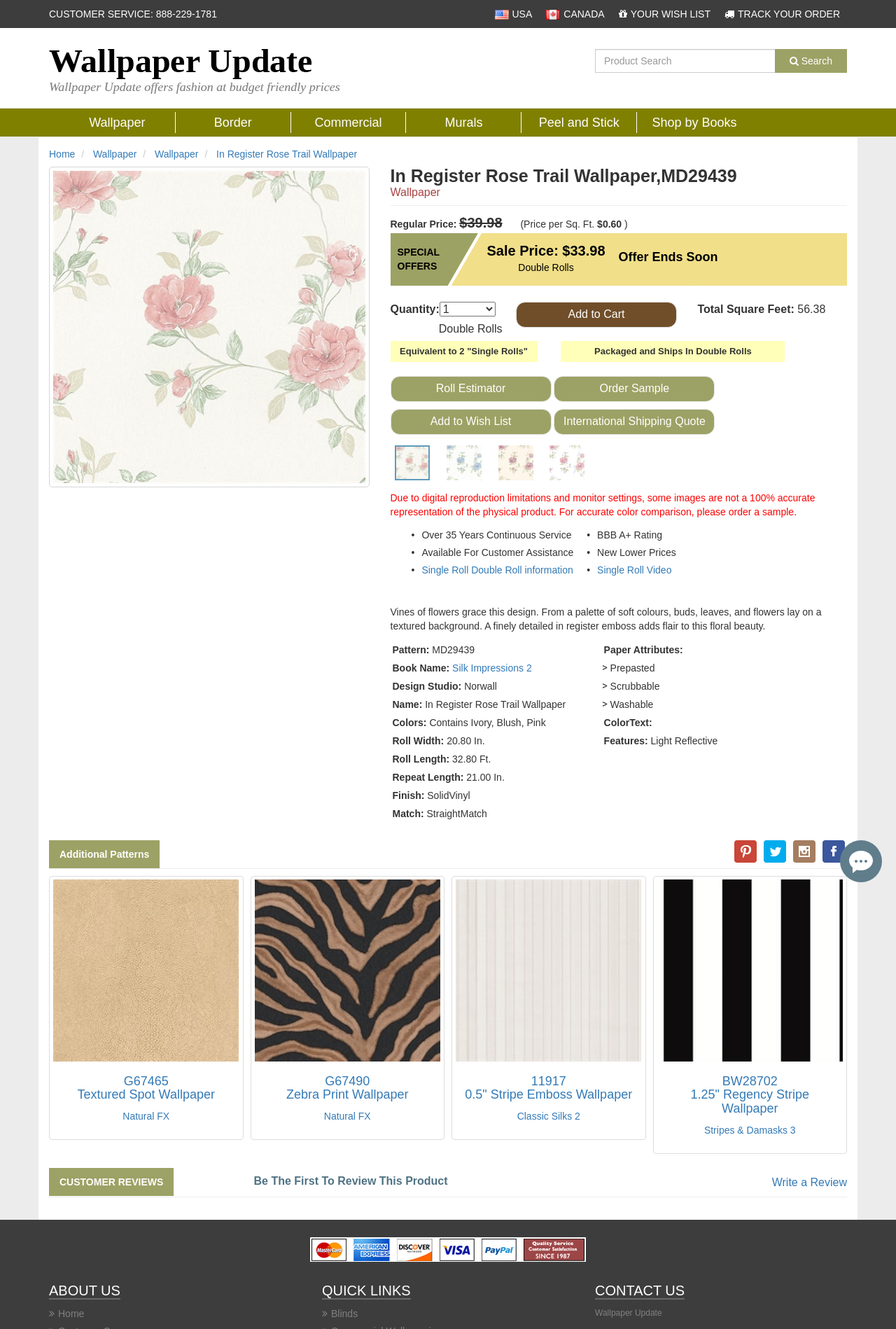Locate the bounding box coordinates of the clickable part needed for the task: "Track your order".

[0.809, 0.006, 0.938, 0.015]